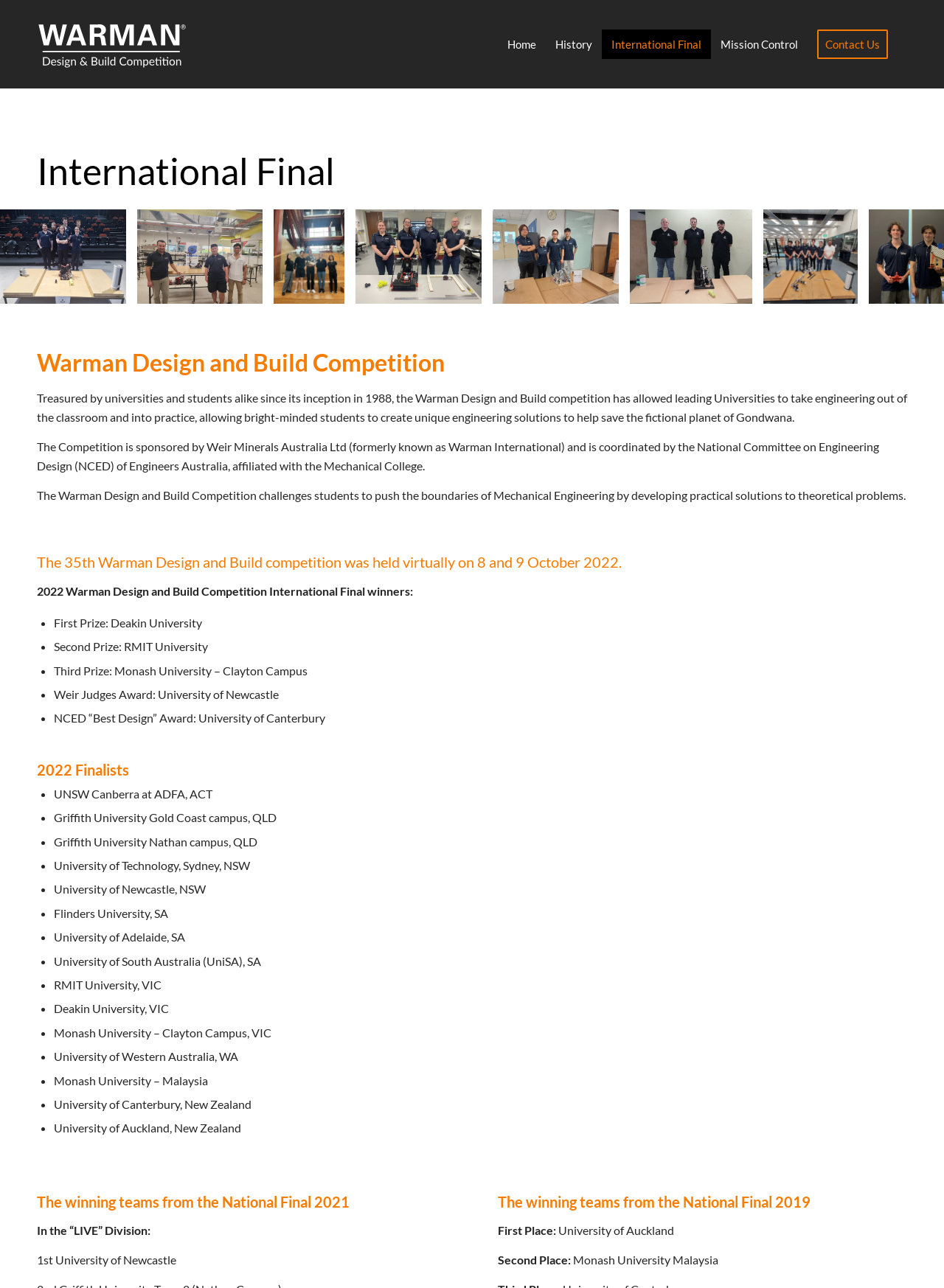What is the name of the competition?
Refer to the image and respond with a one-word or short-phrase answer.

Warman Design and Build Competition